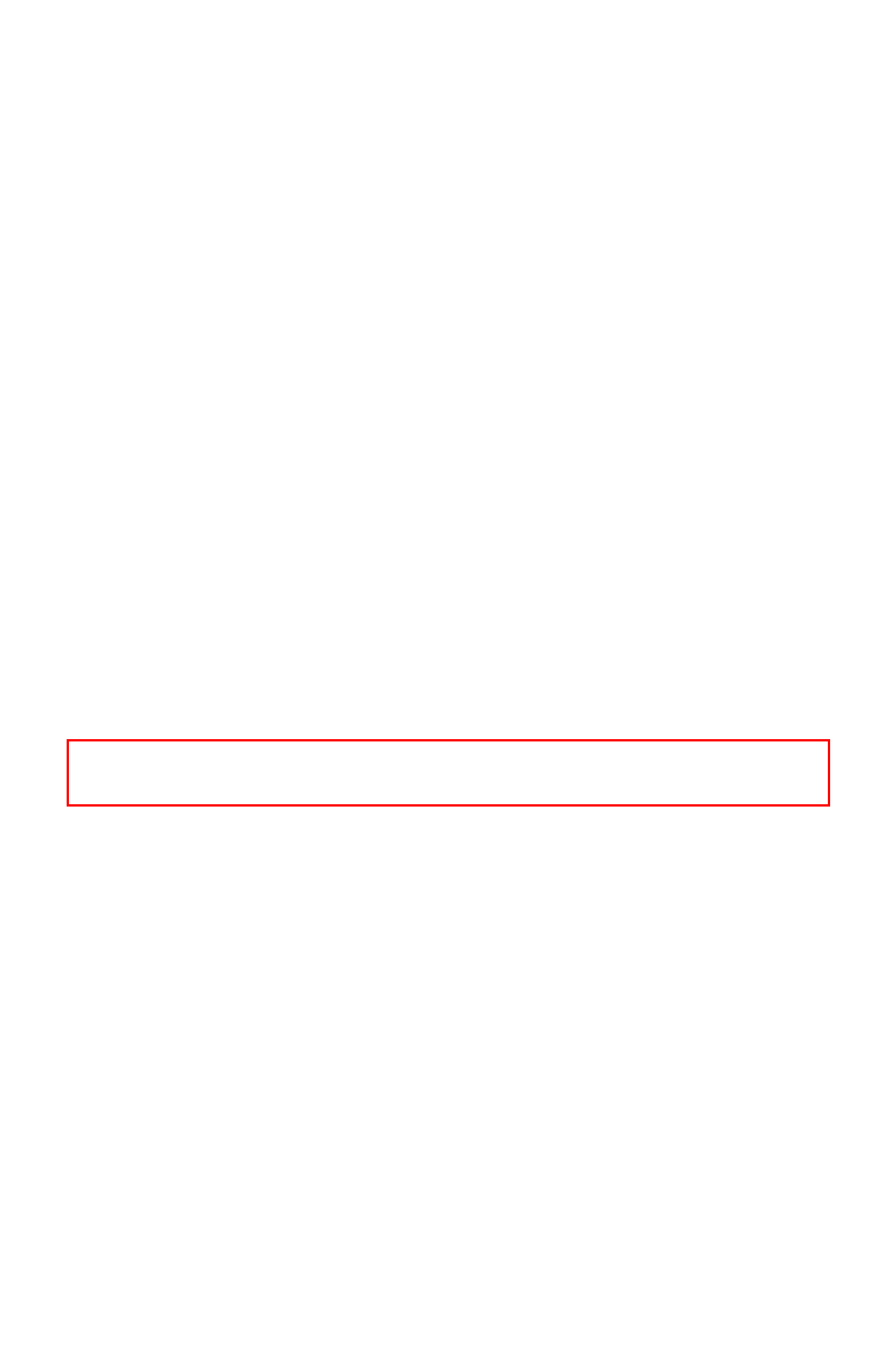You are presented with a screenshot of a webpage that includes a red bounding box around an element. Determine which webpage description best matches the page that results from clicking the element within the red bounding box. Here are the candidates:
A. Resources Unearthed | Strategy Papers
B. Resourceful Podcasts | Resources Unearthed
C. Financial Planning | Resources Unearthed
D. Blog | Resources Unearthed
E. Family Office | Resources Unearthed
F. Specialist Tax & Business Advice | Resources Unearthed
G. Resources Unearthed | About Us
H. Resources Unearthed | Case Studies

B